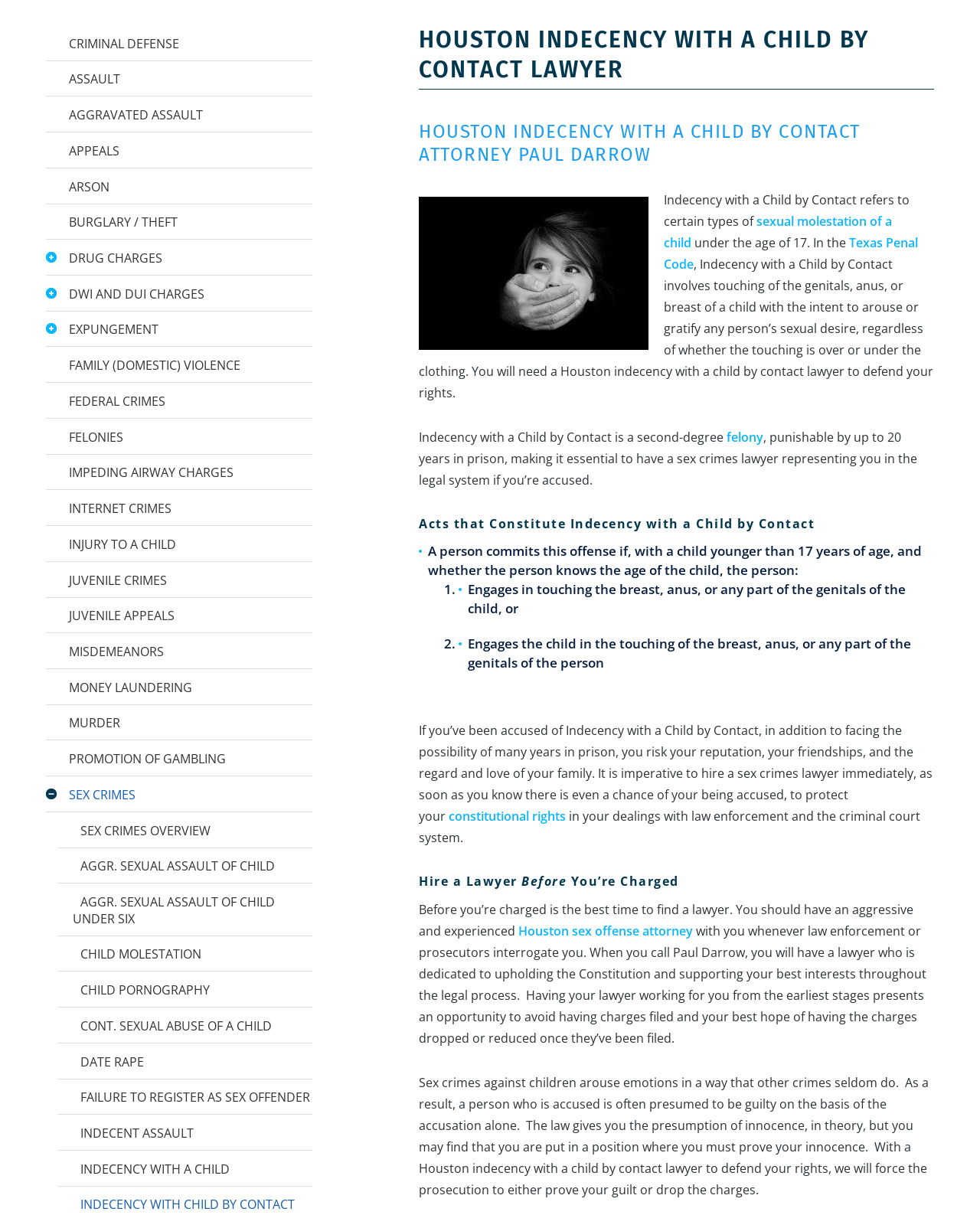Based on the element description, predict the bounding box coordinates (top-left x, top-left y, bottom-right x, bottom-right y) for the UI element in the screenshot: Aggr. Sexual Assault of Child

[0.074, 0.699, 0.319, 0.725]